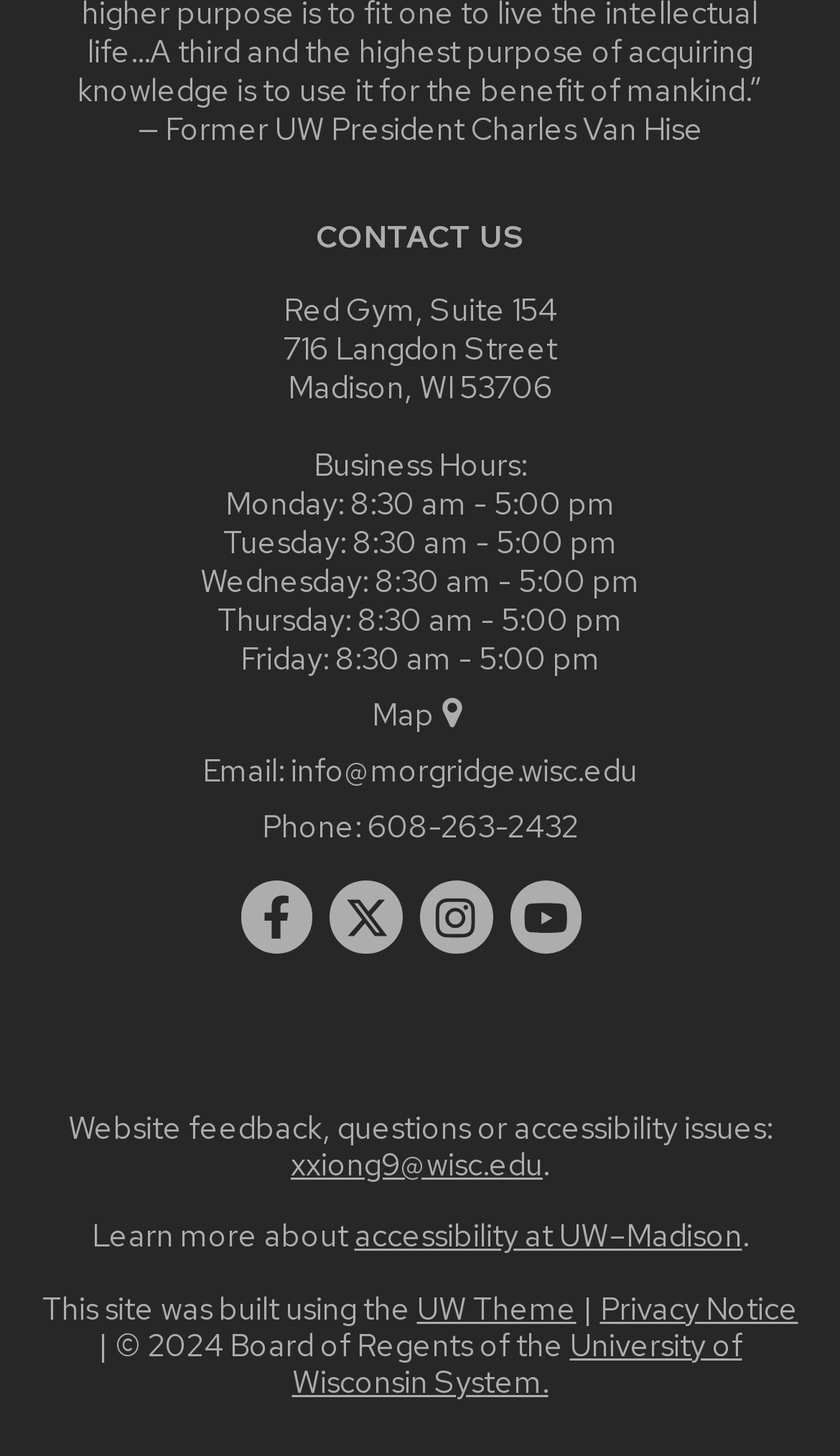Can you give a detailed response to the following question using the information from the image? What is the address of Red Gym?

I found the address by looking at the static text elements under the 'CONTACT US' heading, which provides the location information.